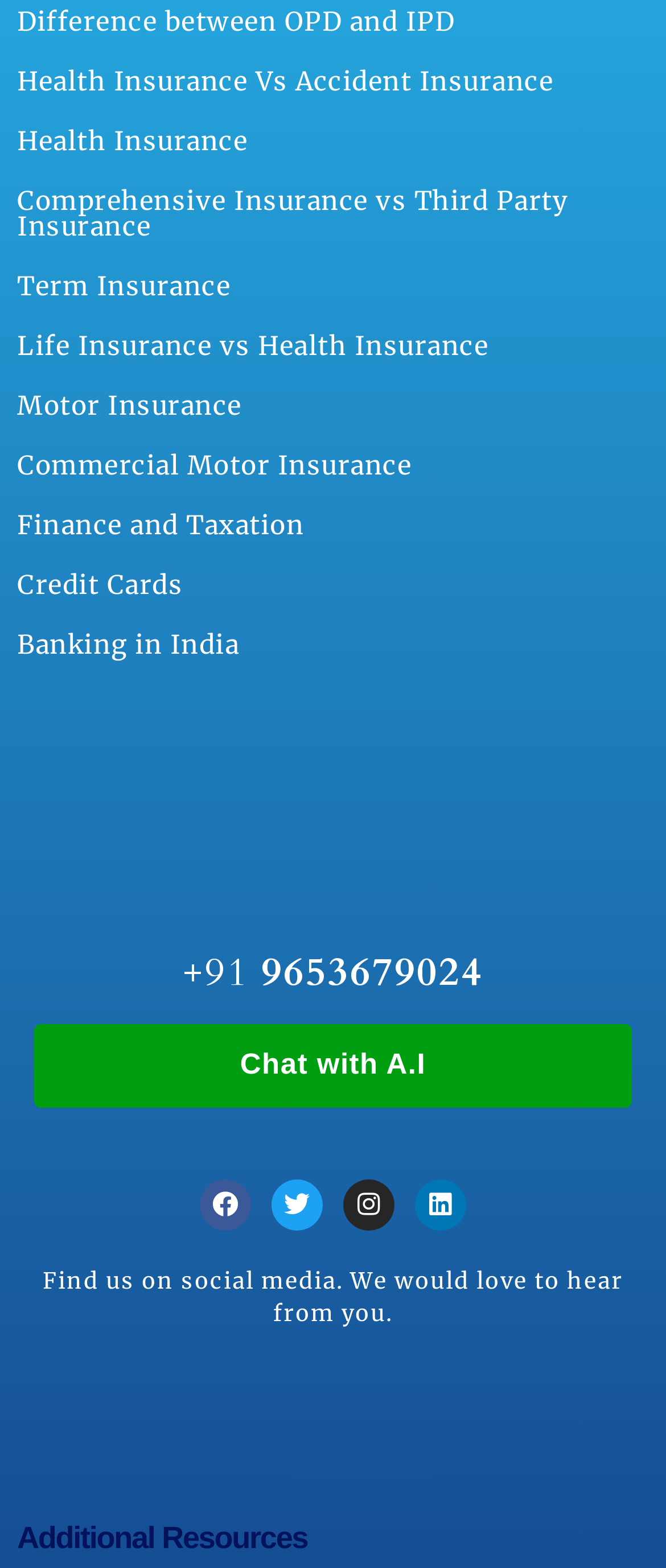What is the phone number displayed on the webpage?
Please provide a single word or phrase as your answer based on the image.

9653679024